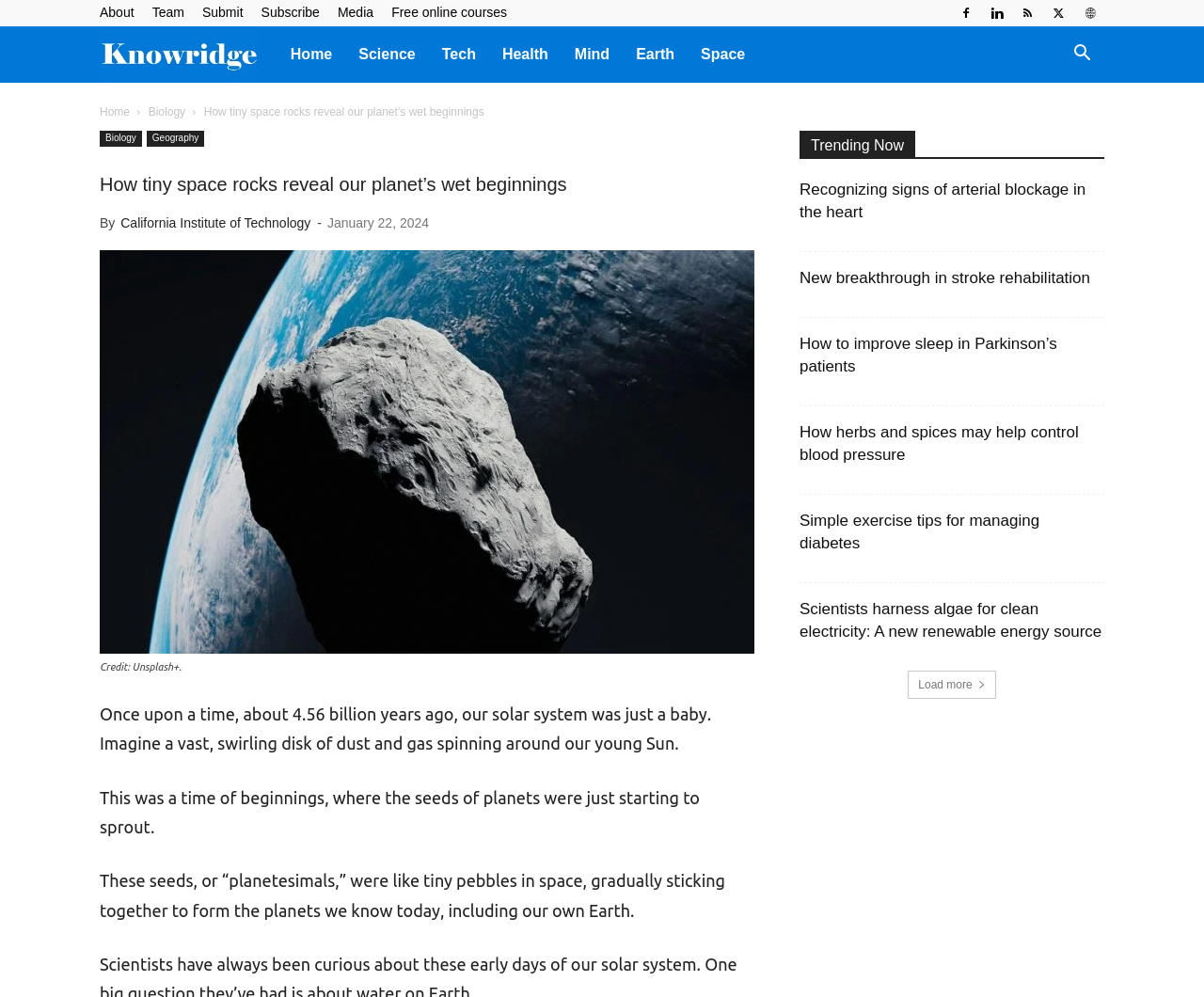Can you provide the bounding box coordinates for the element that should be clicked to implement the instruction: "Click on the 'About' link"?

[0.083, 0.005, 0.111, 0.02]